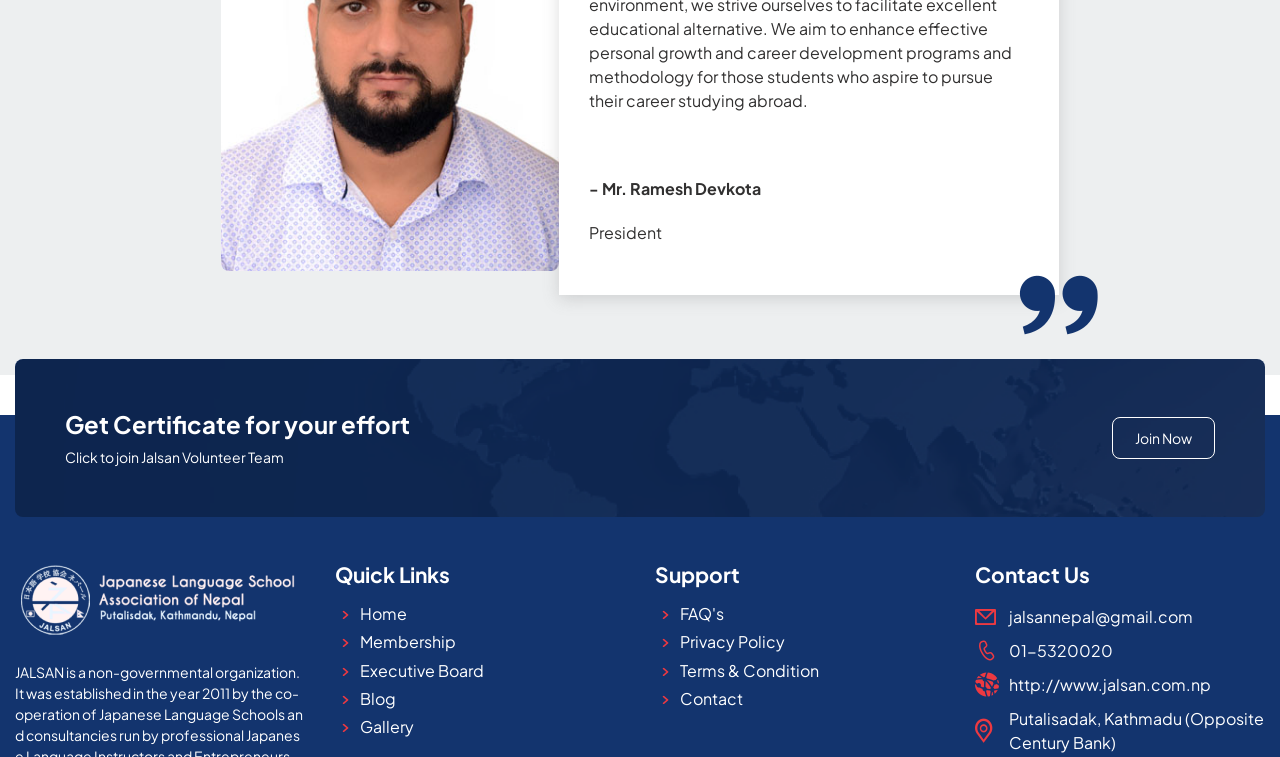Identify the coordinates of the bounding box for the element described below: "Terms & Condition". Return the coordinates as four float numbers between 0 and 1: [left, top, right, bottom].

[0.531, 0.871, 0.64, 0.899]